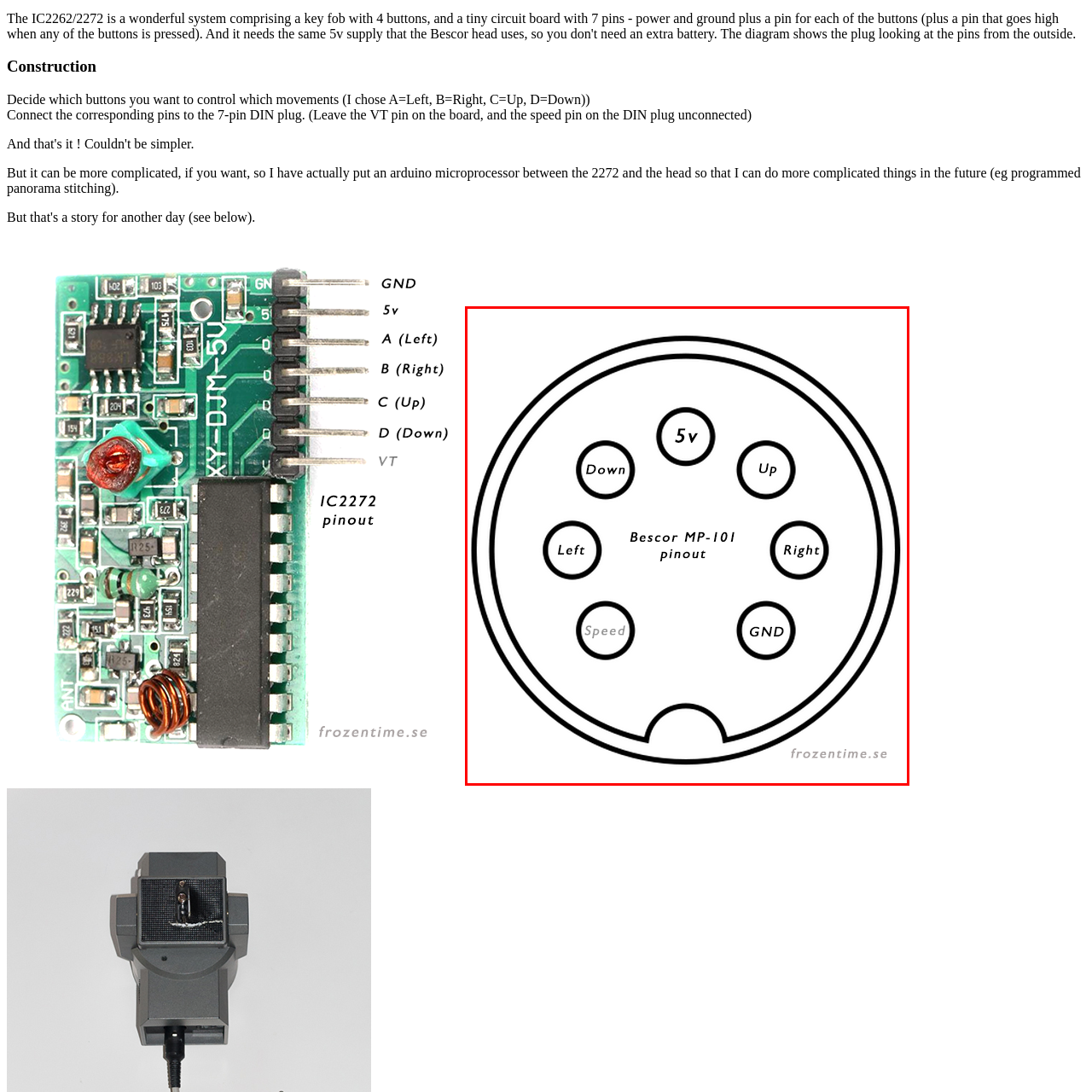Inspect the image surrounded by the red boundary and answer the following question in detail, basing your response on the visual elements of the image: 
What is the purpose of the 'Speed' control pin?

The 'Speed' control pin is situated at the bottom center of the circular diagram, indicating its importance in regulating the movement of the device, which is essential for its optimal functionality.